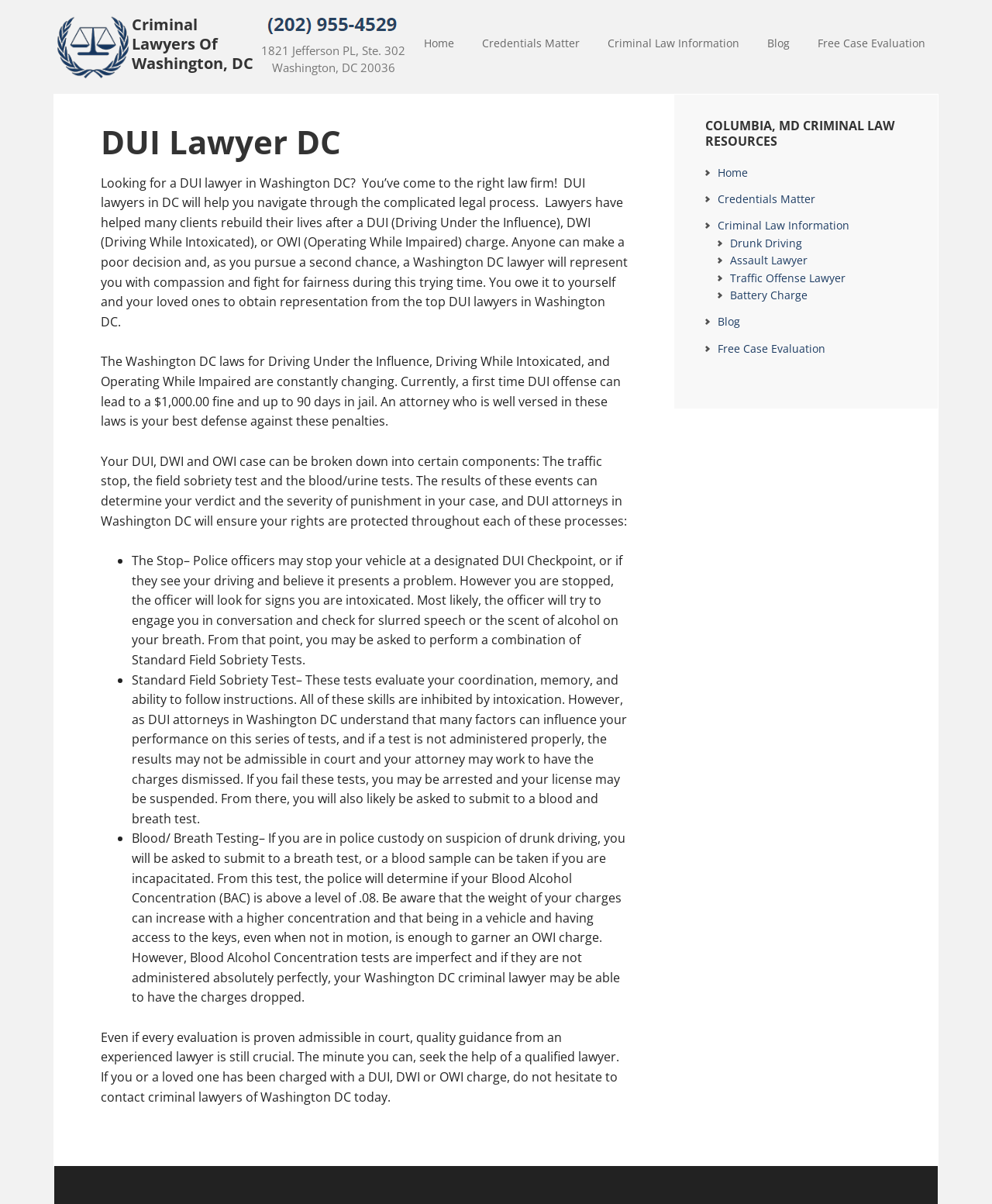What is the name of the law firm? Based on the screenshot, please respond with a single word or phrase.

CLOWD Law